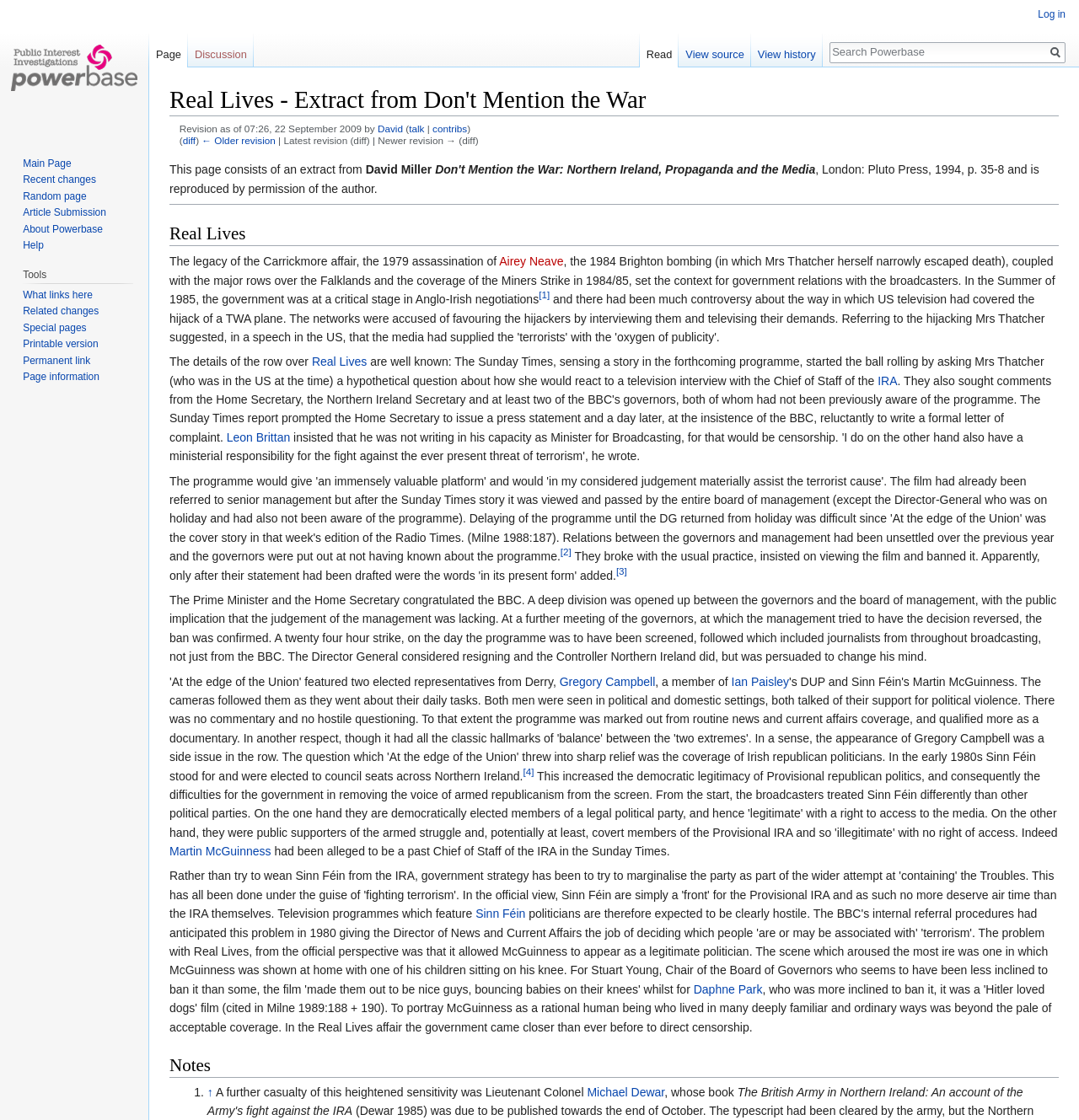Give a detailed account of the webpage's layout and content.

The webpage is about "Real Lives - Extract from Don't Mention the War" on Powerbase. At the top, there is a heading with the title "Real Lives - Extract from Don't Mention the War". Below it, there is a line of text indicating the revision history of the page, including the date and time of the revision, the author, and links to the author's talk page and contributions.

On the top-right corner, there are navigation links, including "Personal tools", "Namespaces", "Views", and "Search". The "Personal tools" section has a link to log in, while the "Namespaces" section has links to the page and discussion. The "Views" section has links to read, view source, and view history. The "Search" section has a search box and a "Go" button.

Below the navigation links, there is a heading "Real Lives" followed by a paragraph of text discussing the legacy of the Carrickmore affair and the 1979 assassination of Airey Neave. The text also mentions the 1984 Brighton bombing and the coverage of the Miners Strike in 1984/85.

The page then discusses the row over "Real Lives", a television programme, and its impact on government relations with broadcasters. There are several links to related topics, including the IRA, Leon Brittan, and Gregory Campbell. The page also mentions a twenty-four hour strike by journalists and the resignation of the Controller Northern Ireland.

Further down, there are links to notes, including references to Sinn Féin, Daphne Park, and Lieutenant Colonel Michael Dewar. At the bottom of the page, there are navigation links to the main page, recent changes, random page, article submission, about Powerbase, and help.

On the left side of the page, there are navigation links to main page, recent changes, random page, article submission, about Powerbase, and help. There are also links to tools, including what links here, related changes, special pages, and printable version.